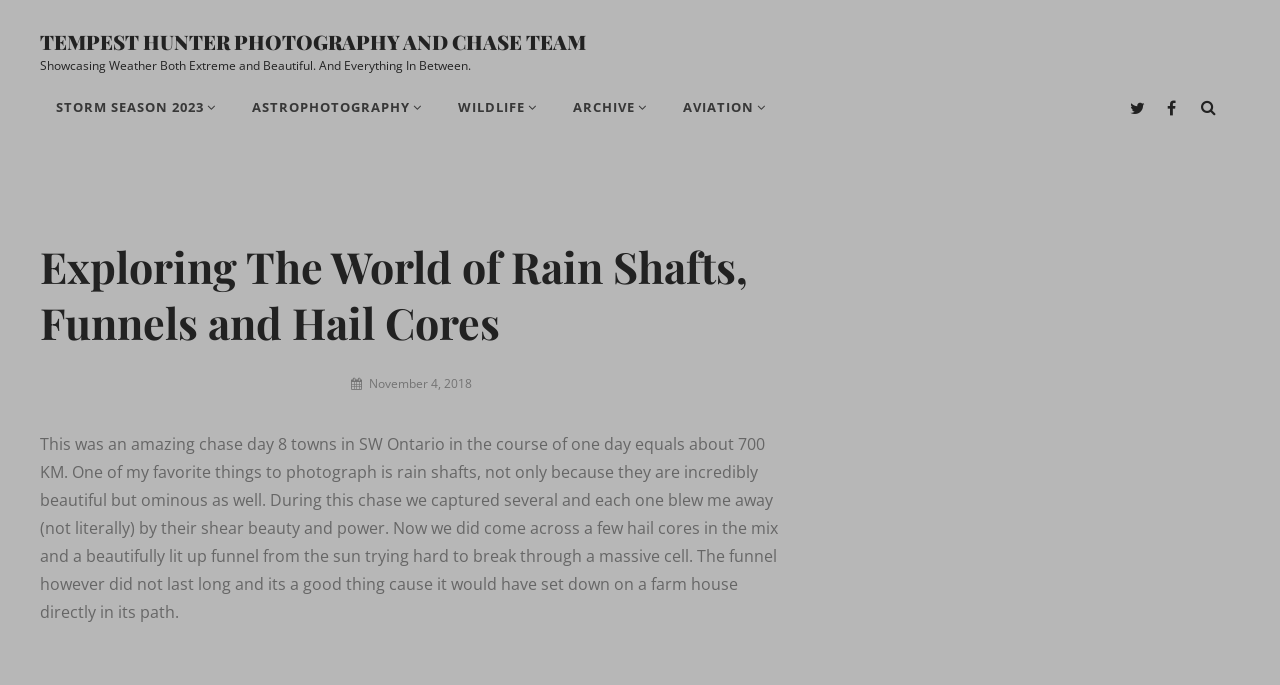What is the date of the blog post?
Please answer the question with a single word or phrase, referencing the image.

November 4, 2018